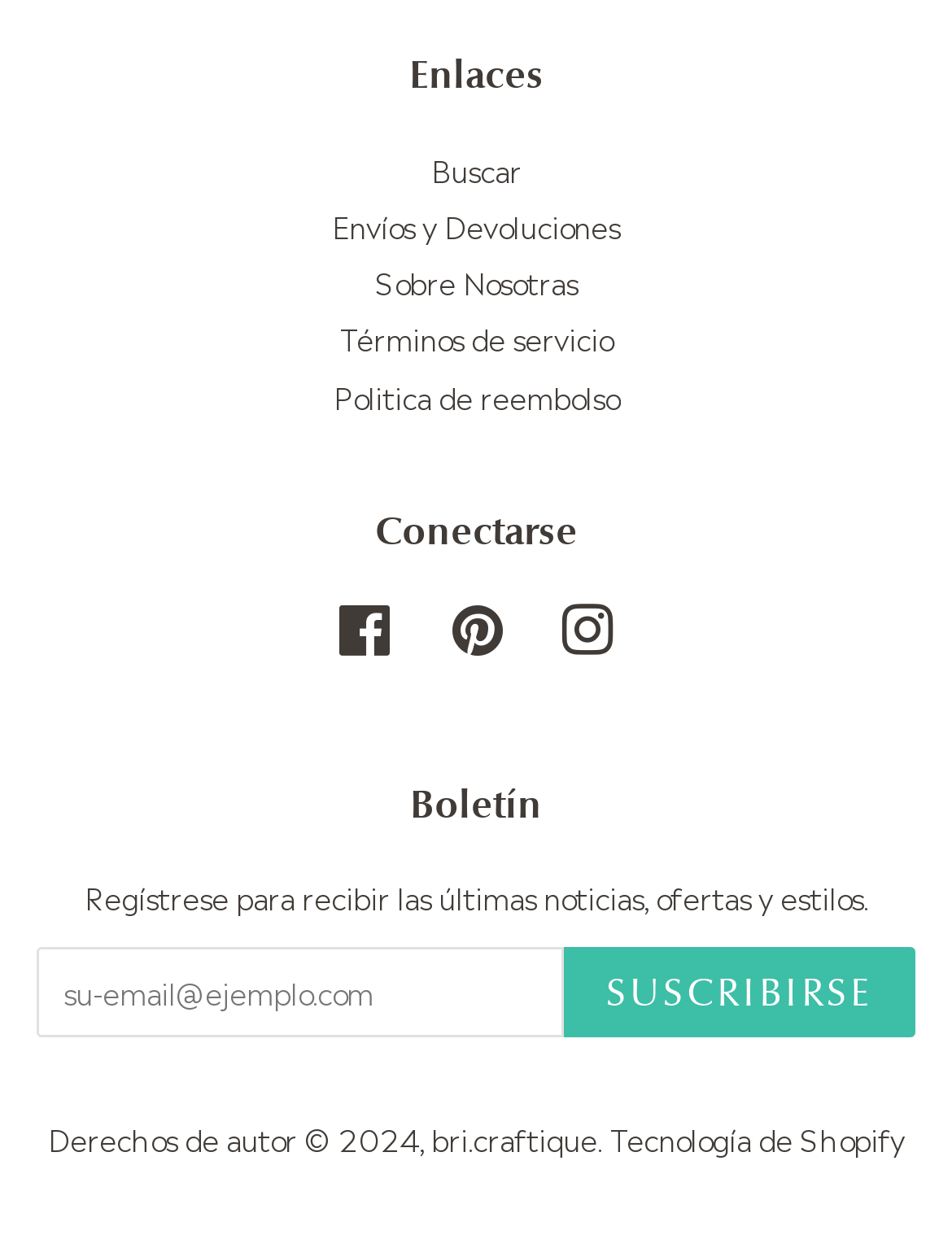Highlight the bounding box coordinates of the element you need to click to perform the following instruction: "Subscribe to the newsletter."

[0.593, 0.766, 0.962, 0.839]